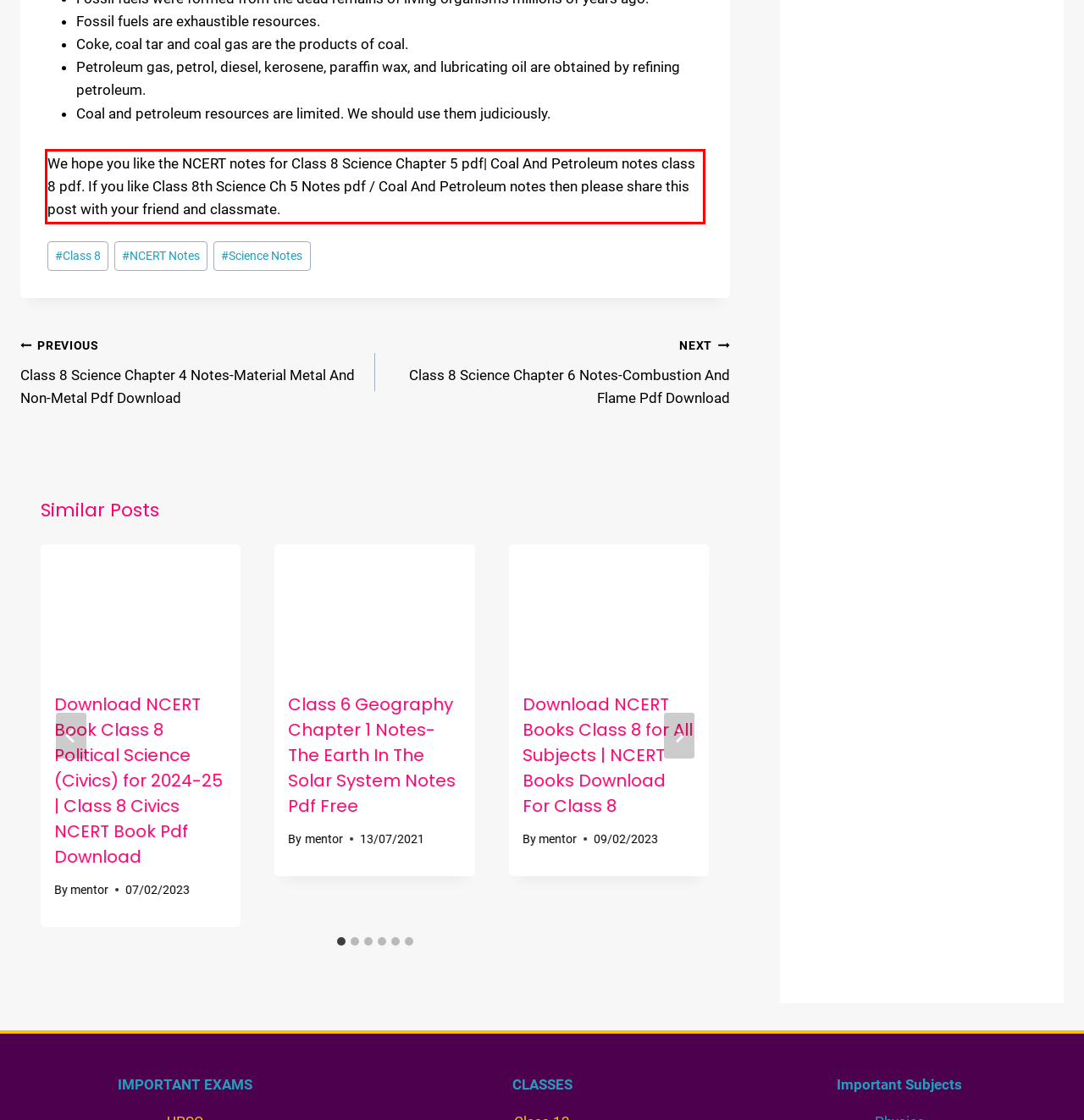Within the screenshot of a webpage, identify the red bounding box and perform OCR to capture the text content it contains.

We hope you like the NCERT notes for Class 8 Science Chapter 5 pdf| Coal And Petroleum notes class 8 pdf. If you like Class 8th Science Ch 5 Notes pdf / Coal And Petroleum notes then please share this post with your friend and classmate.